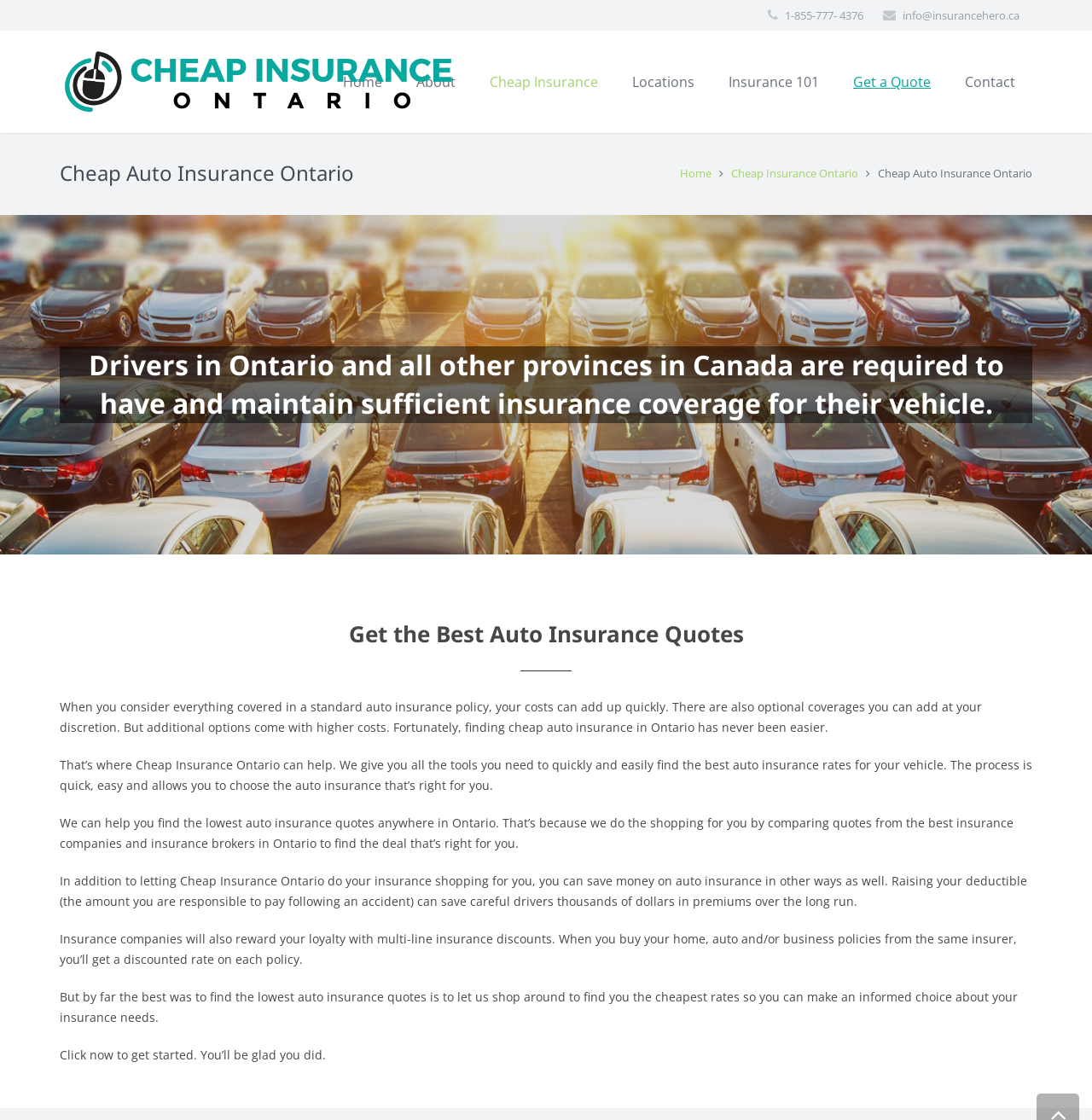Pinpoint the bounding box coordinates of the clickable area necessary to execute the following instruction: "Send an email to the company". The coordinates should be given as four float numbers between 0 and 1, namely [left, top, right, bottom].

[0.827, 0.007, 0.934, 0.021]